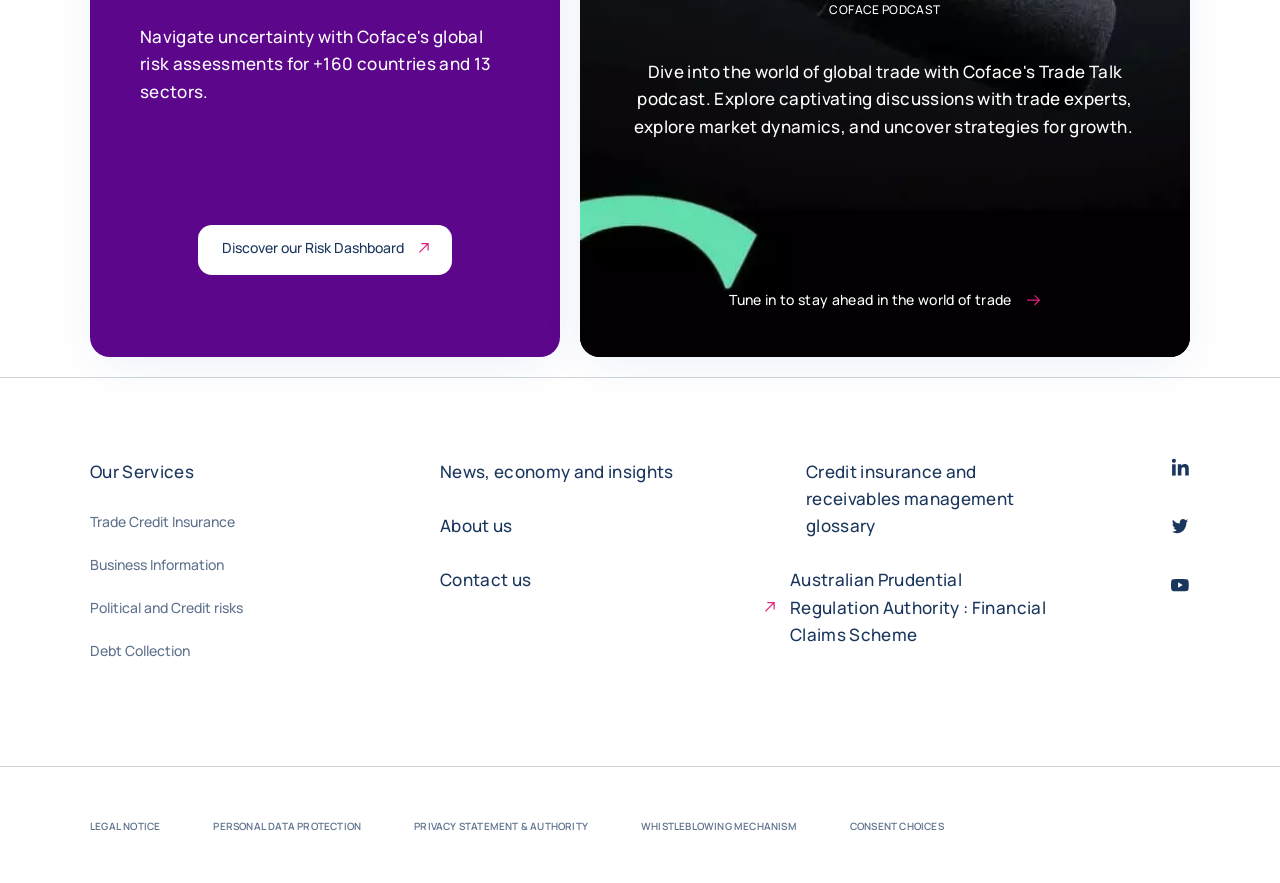Provide the bounding box coordinates for the specified HTML element described in this description: "Privacy Statement & Authority". The coordinates should be four float numbers ranging from 0 to 1, in the format [left, top, right, bottom].

[0.324, 0.927, 0.459, 0.943]